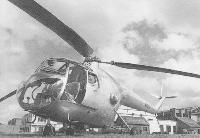What is the color scheme of the image?
Based on the visual content, answer with a single word or a brief phrase.

Black and white